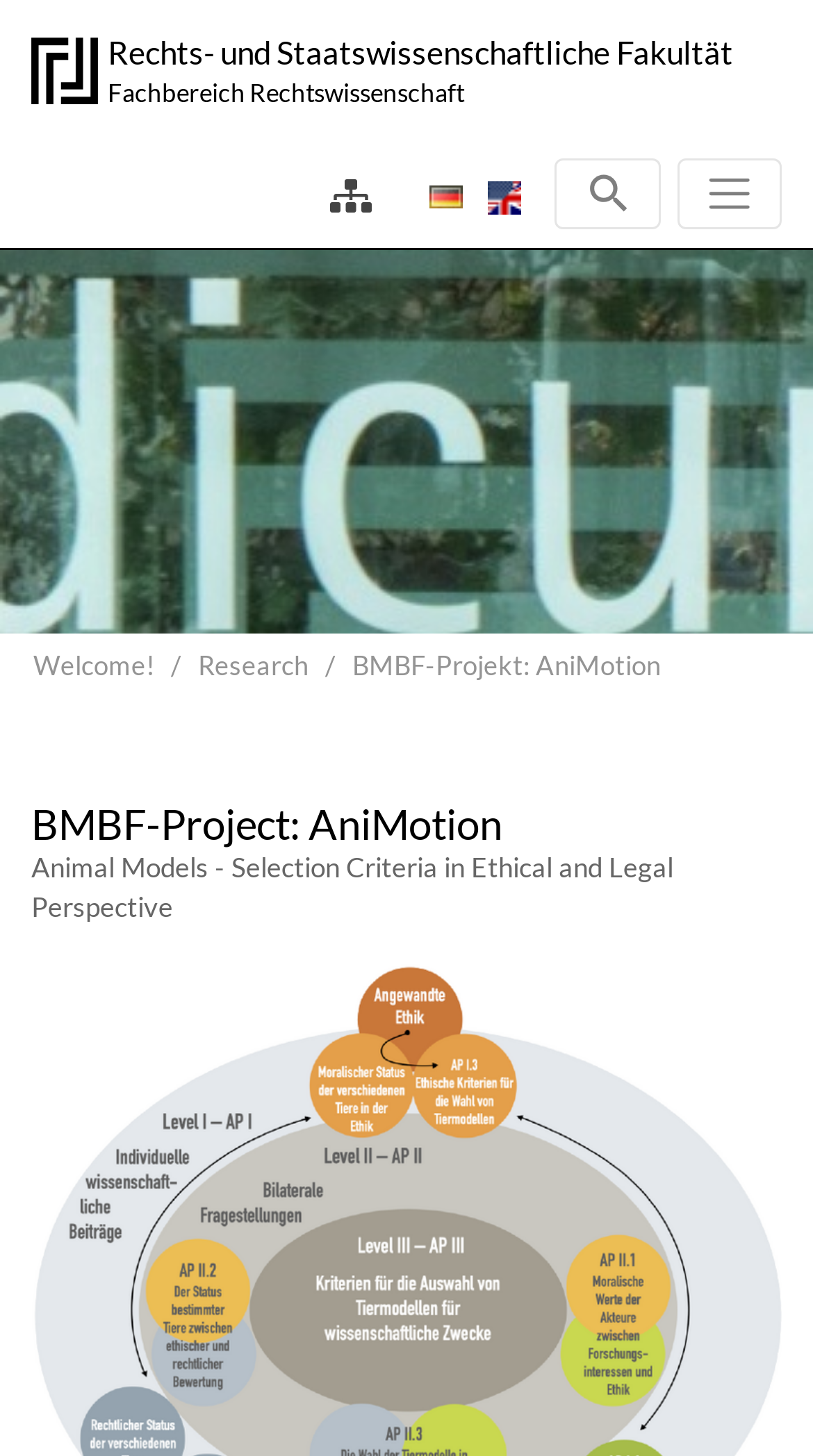Determine the bounding box coordinates for the clickable element required to fulfill the instruction: "Go to the Welcome page". Provide the coordinates as four float numbers between 0 and 1, i.e., [left, top, right, bottom].

[0.041, 0.445, 0.19, 0.468]